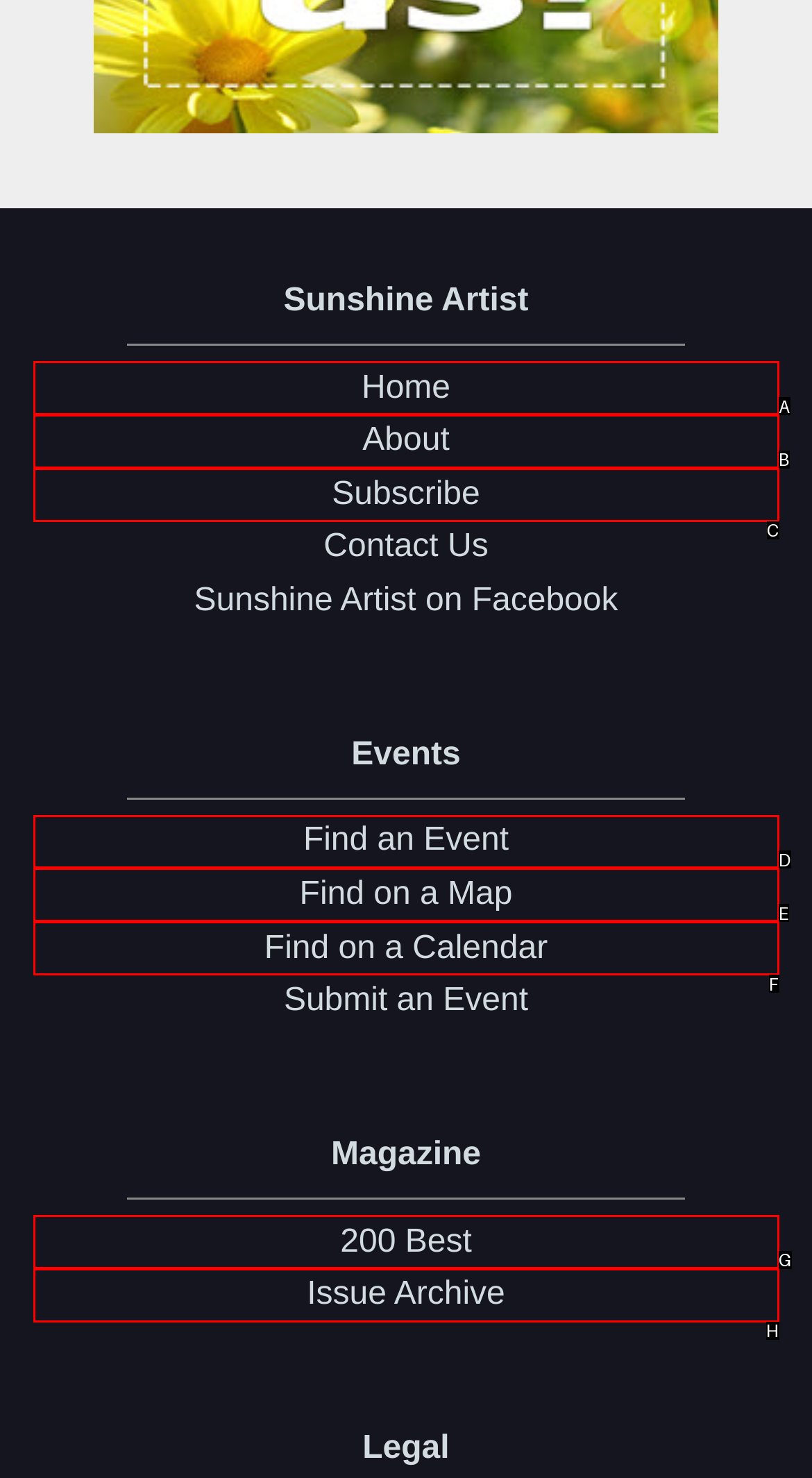From the provided choices, determine which option matches the description: EnglishDeutschEnglishEspañol. Respond with the letter of the correct choice directly.

None